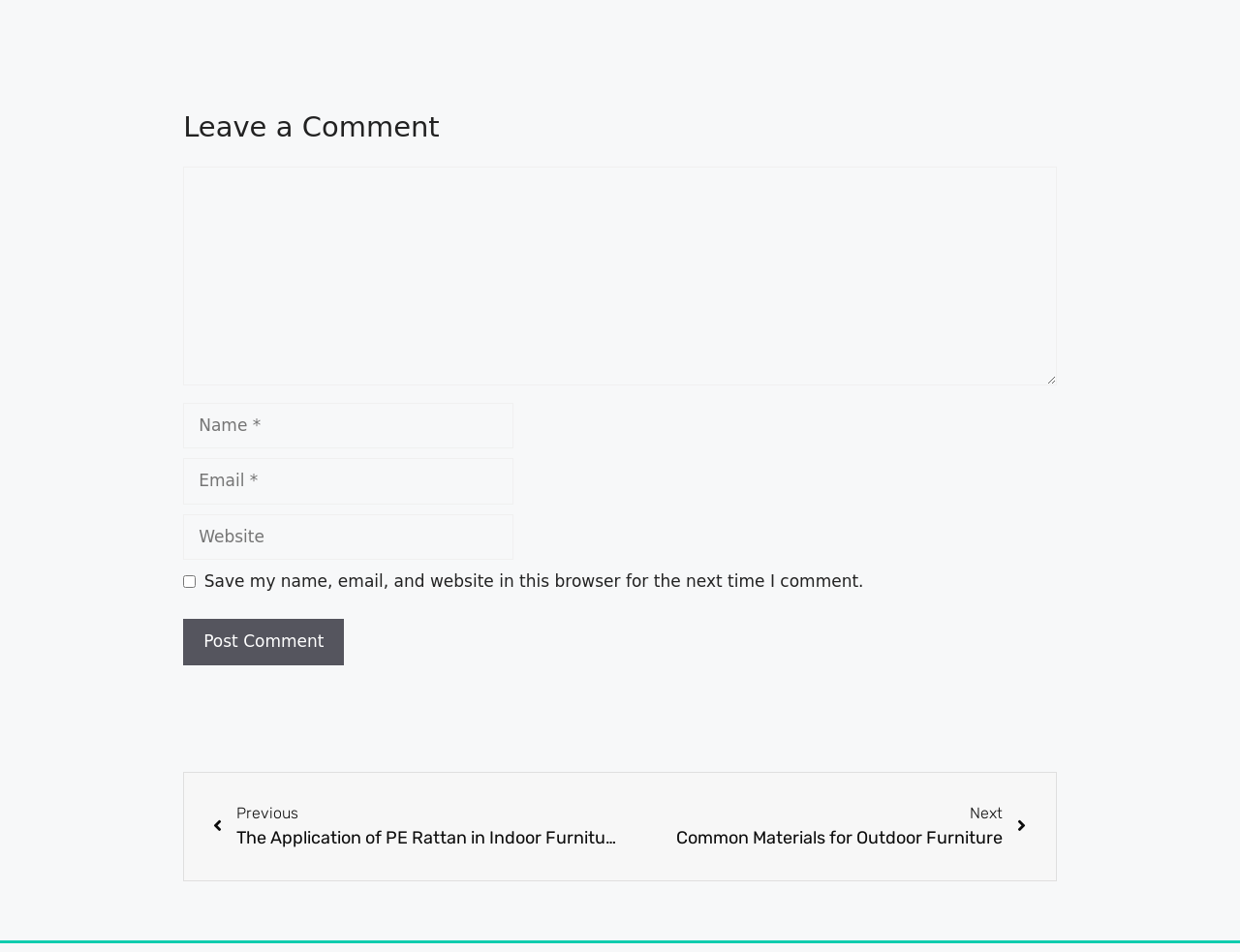What is required to leave a comment?
Please provide a single word or phrase as the answer based on the screenshot.

Name and email